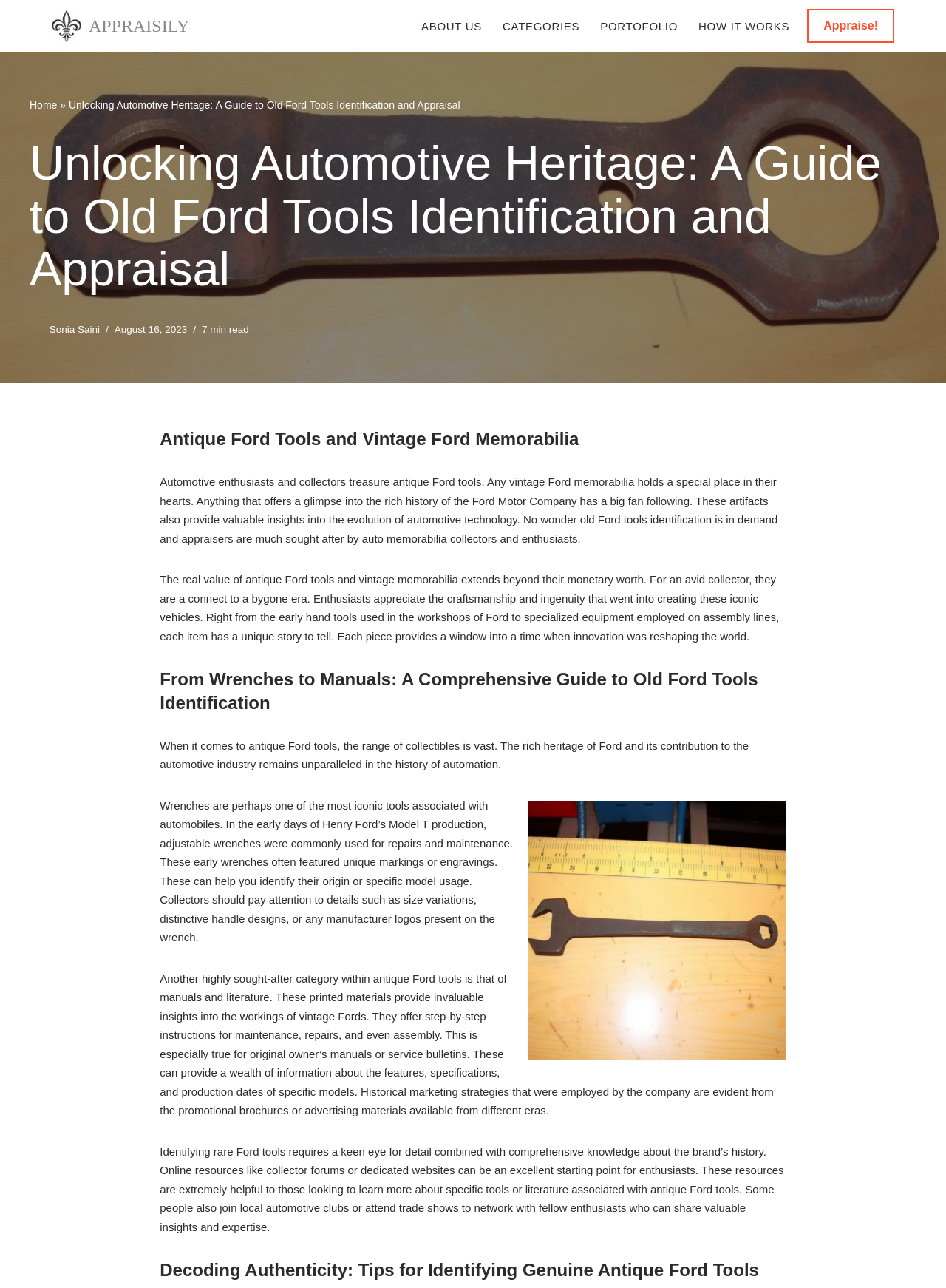Extract the primary heading text from the webpage.

Unlocking Automotive Heritage: A Guide to Old Ford Tools Identification and Appraisal